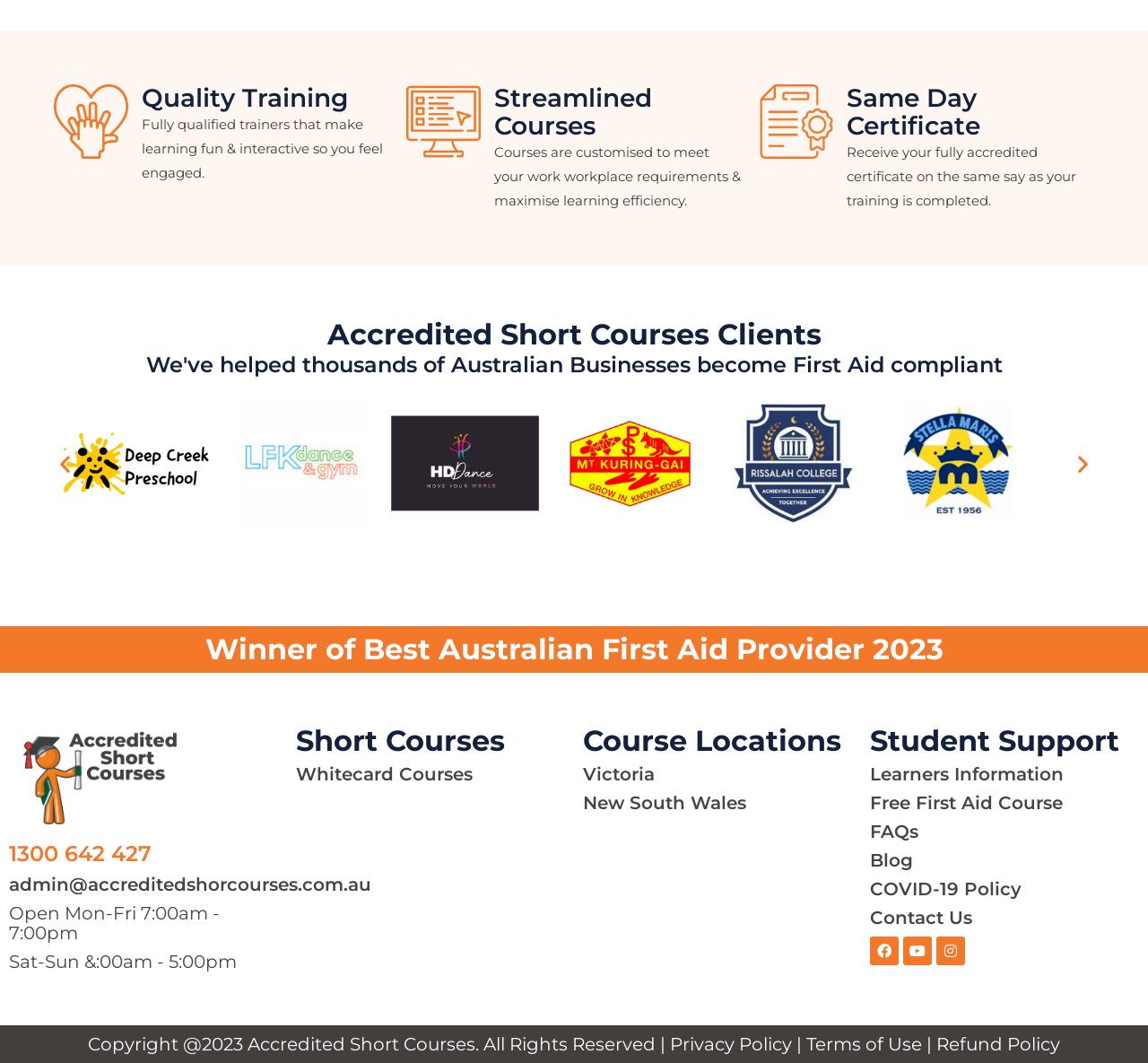Find the bounding box coordinates of the clickable area required to complete the following action: "Call 1300 642 427".

[0.008, 0.79, 0.132, 0.815]